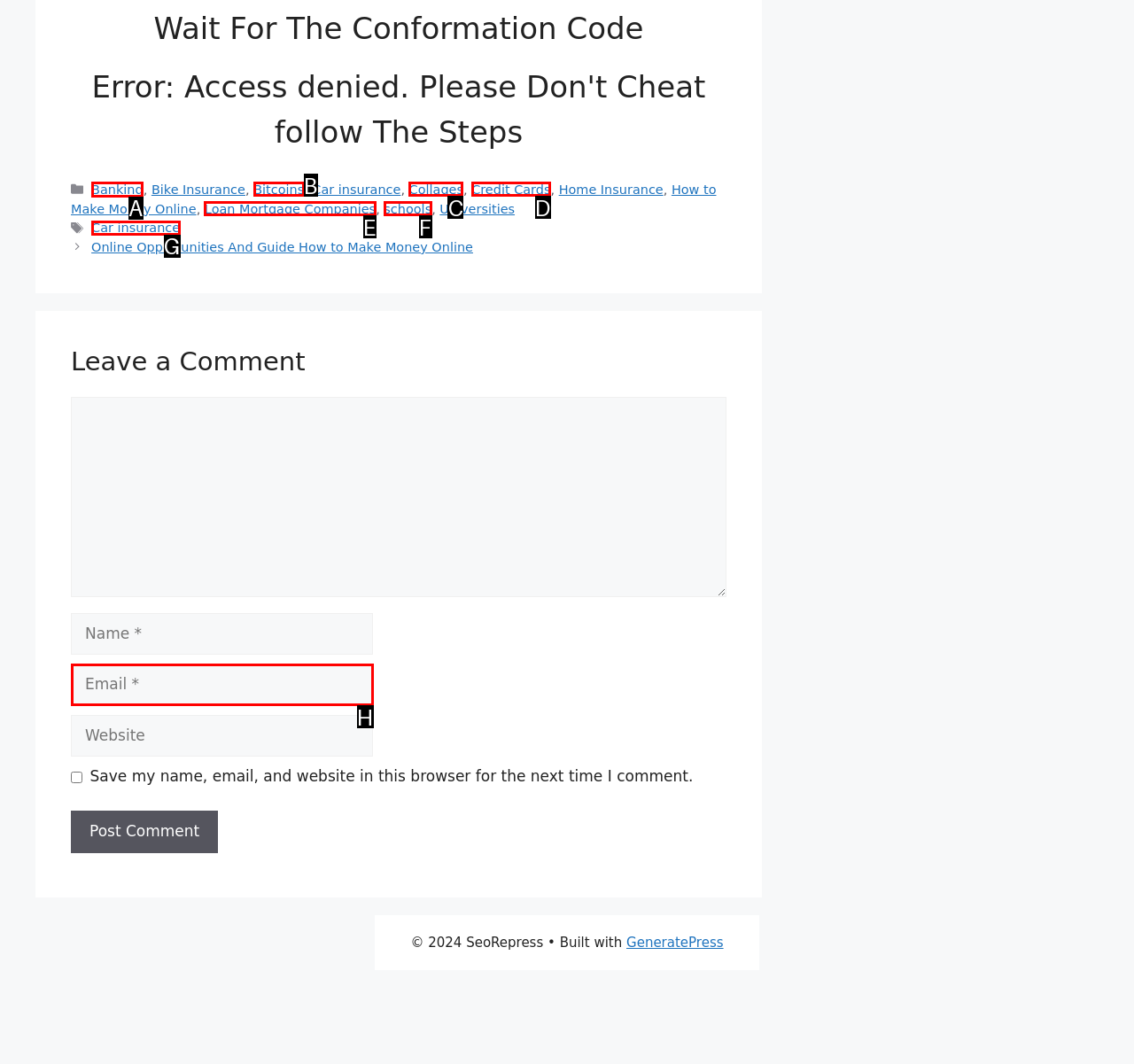Indicate the HTML element that should be clicked to perform the task: Click on the 'Banking' link Reply with the letter corresponding to the chosen option.

A